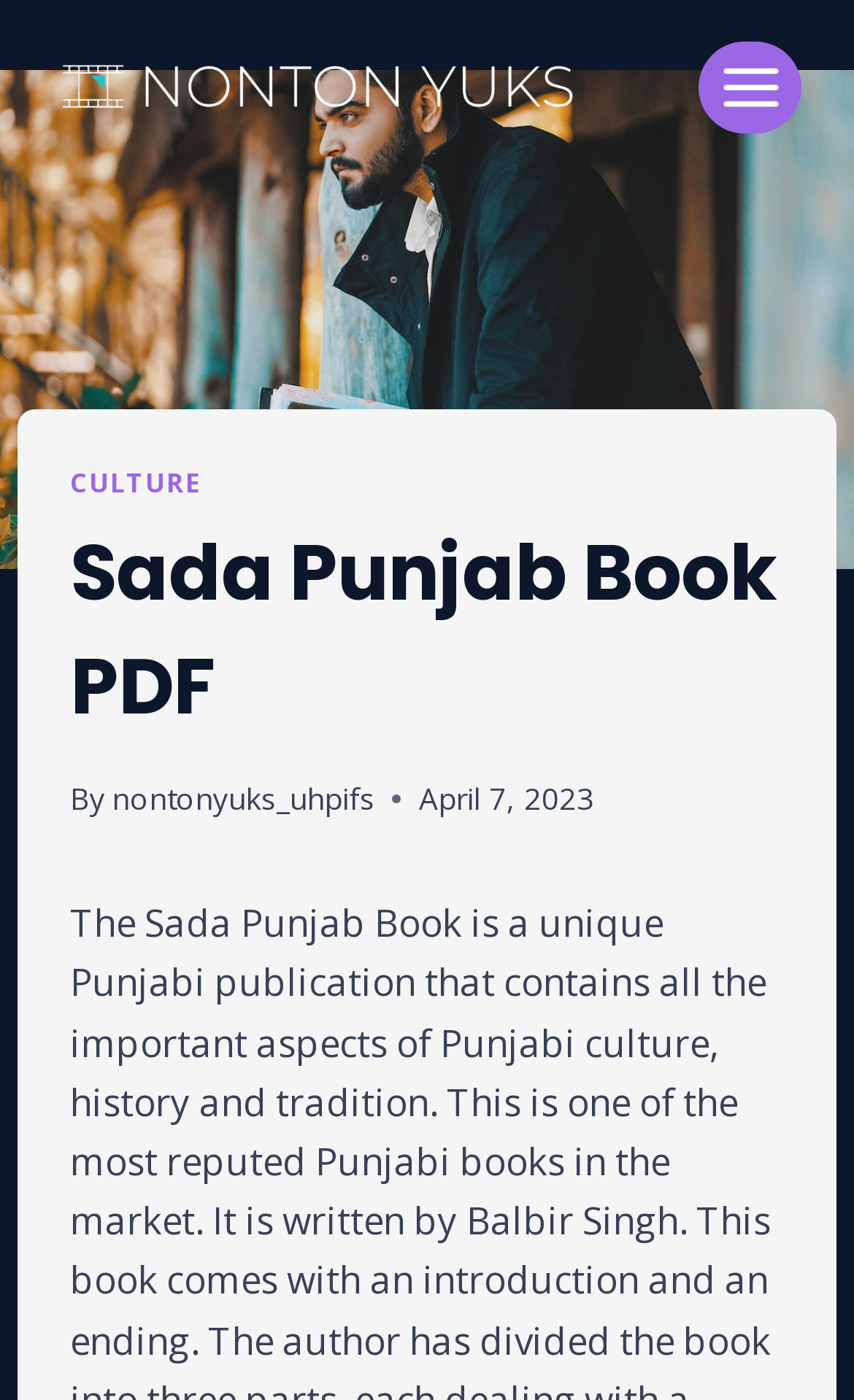Locate the UI element that matches the description Toggle Menu in the webpage screenshot. Return the bounding box coordinates in the format (top-left x, top-left y, bottom-right x, bottom-right y), with values ranging from 0 to 1.

[0.819, 0.03, 0.938, 0.095]